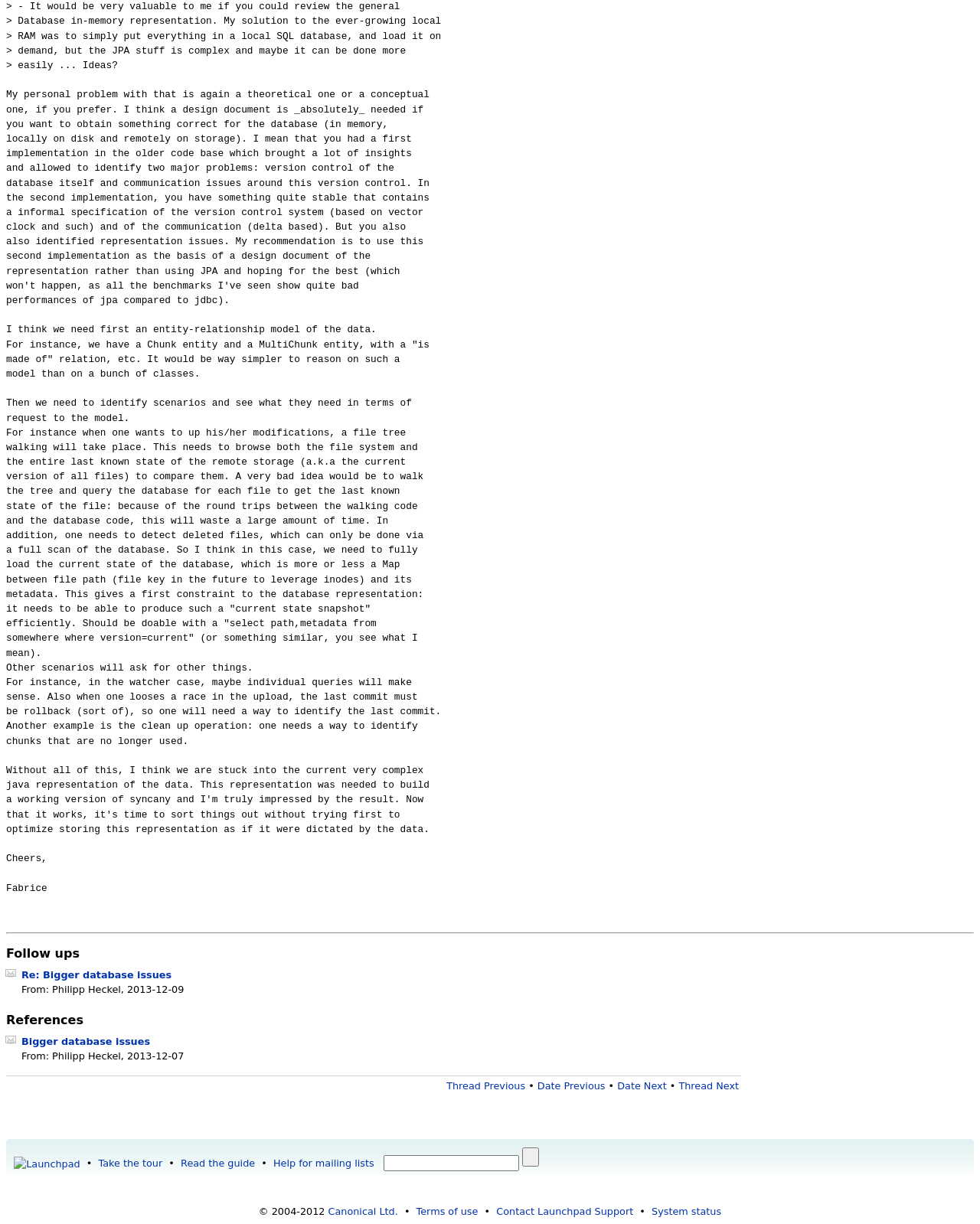What is the copyright year range?
Kindly offer a comprehensive and detailed response to the question.

The copyright year range can be found at the bottom of the page, where it says '© 2004-2012'. This indicates that the copyright is valid from 2004 to 2012.